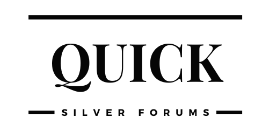Please reply with a single word or brief phrase to the question: 
What is the theme of 'SILVER FORUMS'?

Discussions and community interaction